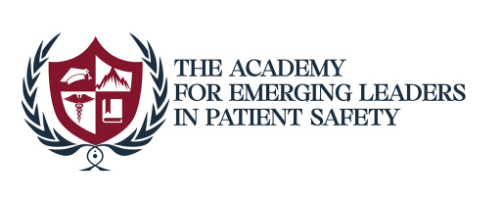Offer a detailed narrative of what is shown in the image.

The logo of "The Academy for Emerging Leaders in Patient Safety" prominently features a coat of arms design, which includes various symbols representing the medical field, such as a caduceus, mountains, and other imagery suggesting safety and leadership. This logo is encircled by a laurel wreath, a traditional symbol of achievement and excellence. The text alongside the logo emphasizes the academy's focus on cultivating emerging leaders dedicated to enhancing patient safety within healthcare environments. This branding reflects a commitment to education, advocacy, and innovation in the pursuit of safer healthcare practices.